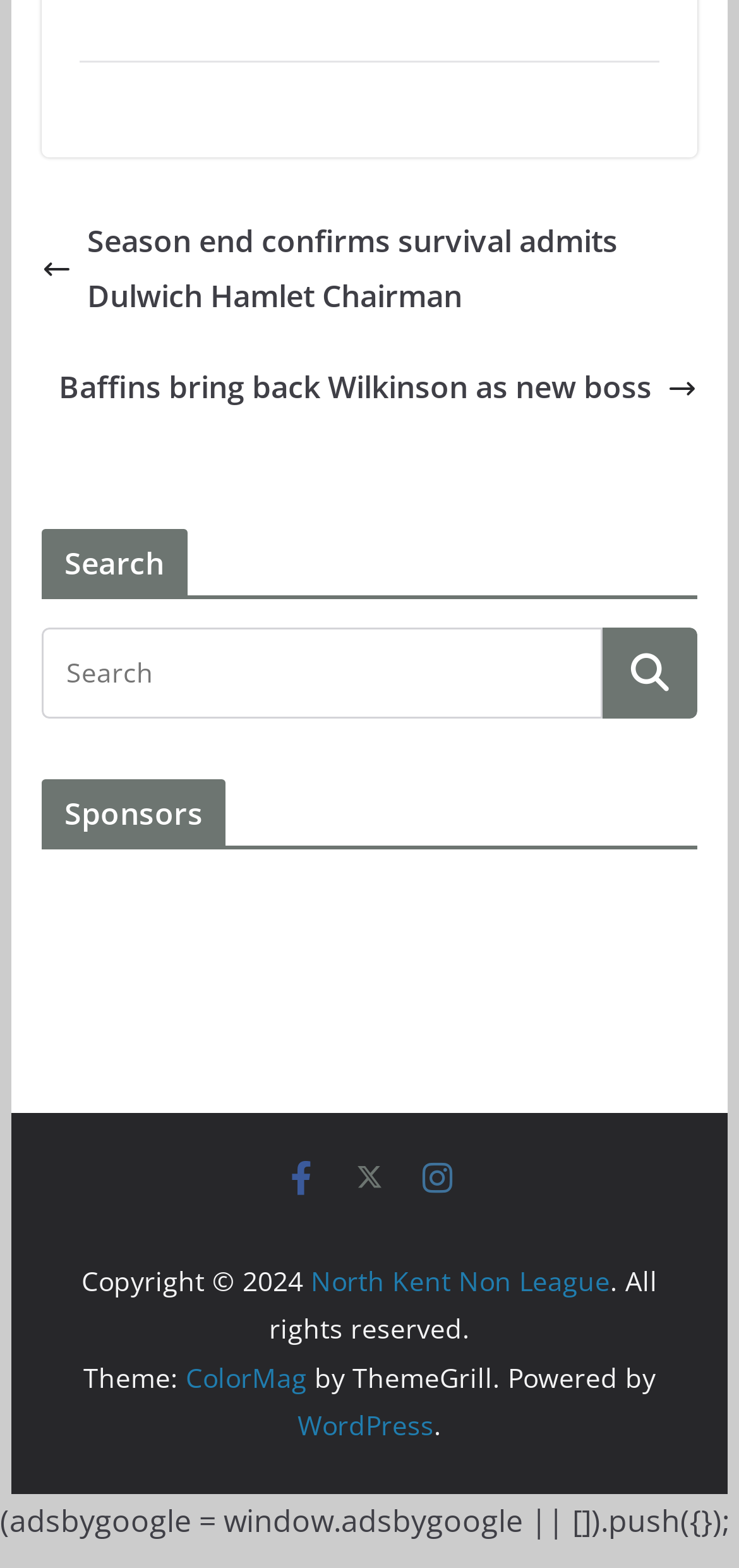What is the name of the theme used by the website?
Using the visual information, respond with a single word or phrase.

ColorMag